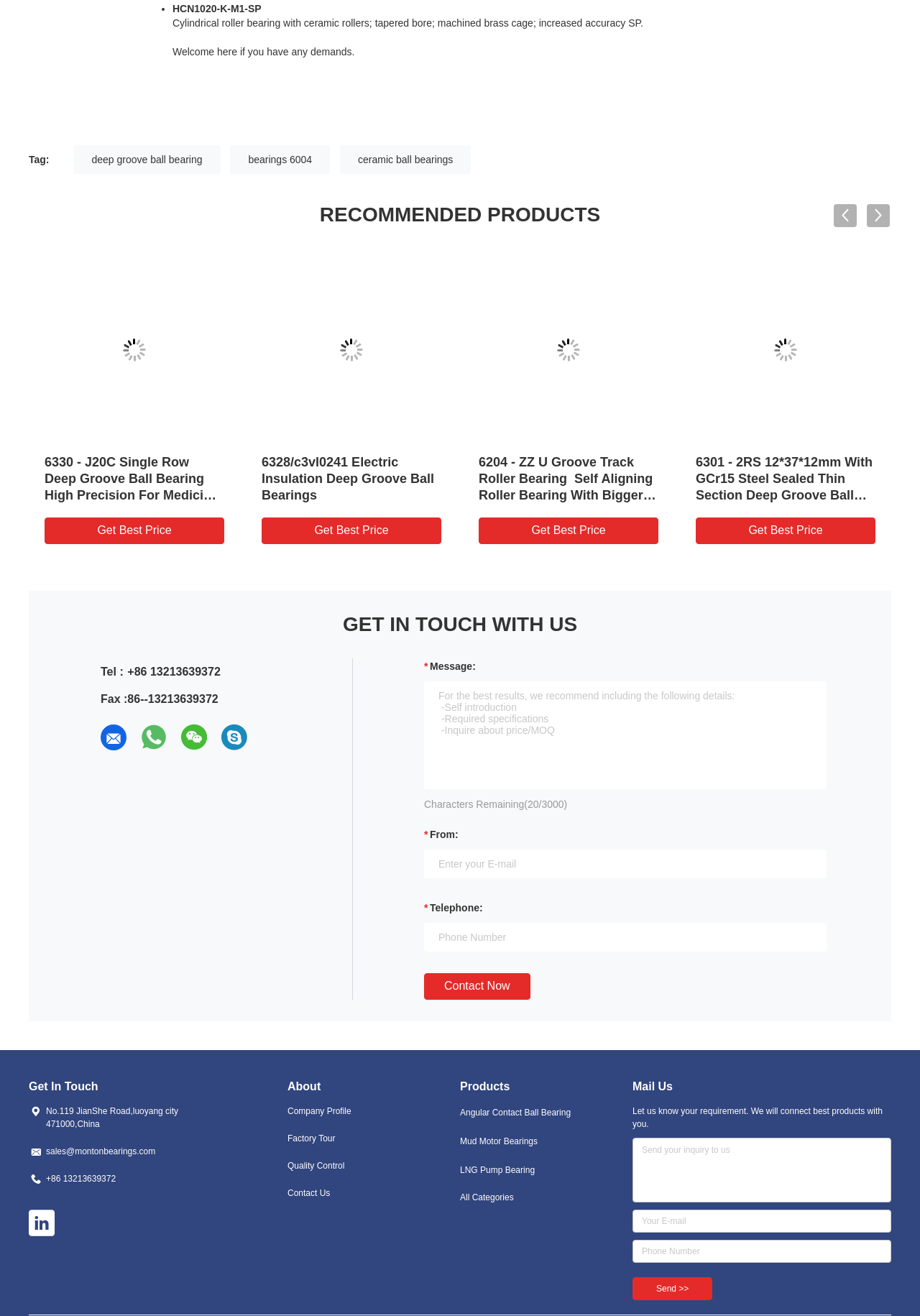Please find the bounding box coordinates for the clickable element needed to perform this instruction: "View the 'Company Profile'".

[0.312, 0.839, 0.438, 0.849]